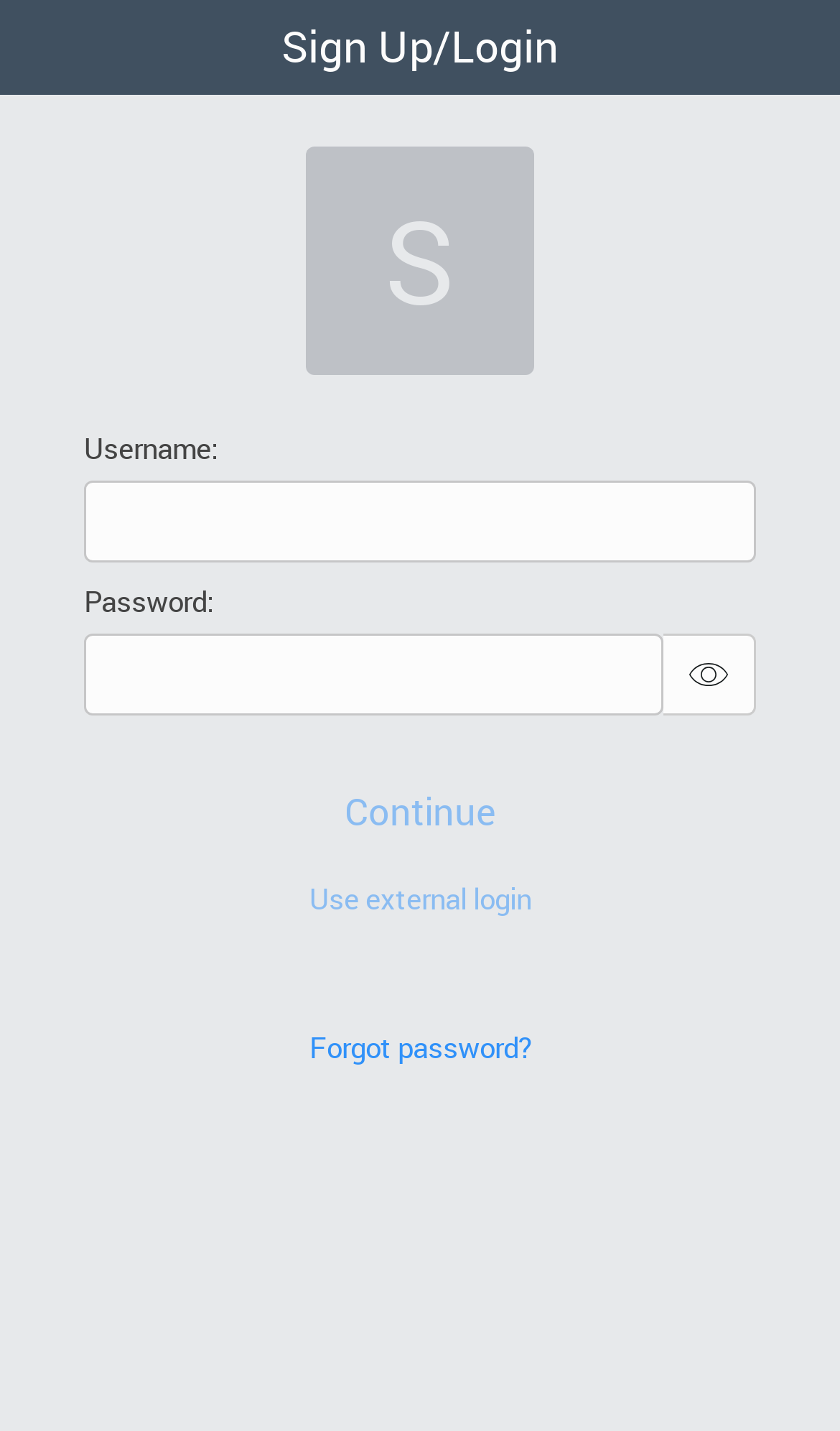What is the state of the 'Continue' button?
Look at the image and answer the question with a single word or phrase.

Disabled